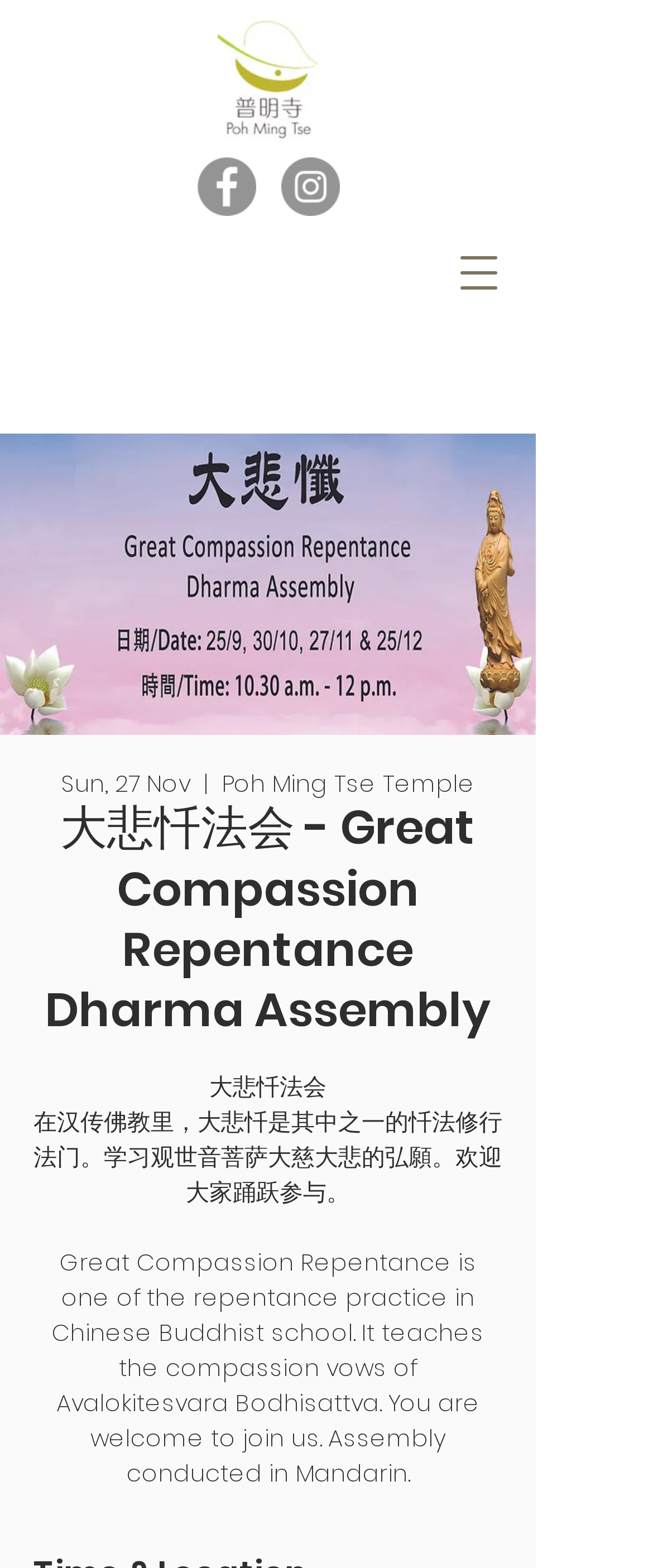Extract the bounding box coordinates of the UI element described by: "aria-label="Open navigation menu"". The coordinates should include four float numbers ranging from 0 to 1, e.g., [left, top, right, bottom].

[0.674, 0.148, 0.79, 0.2]